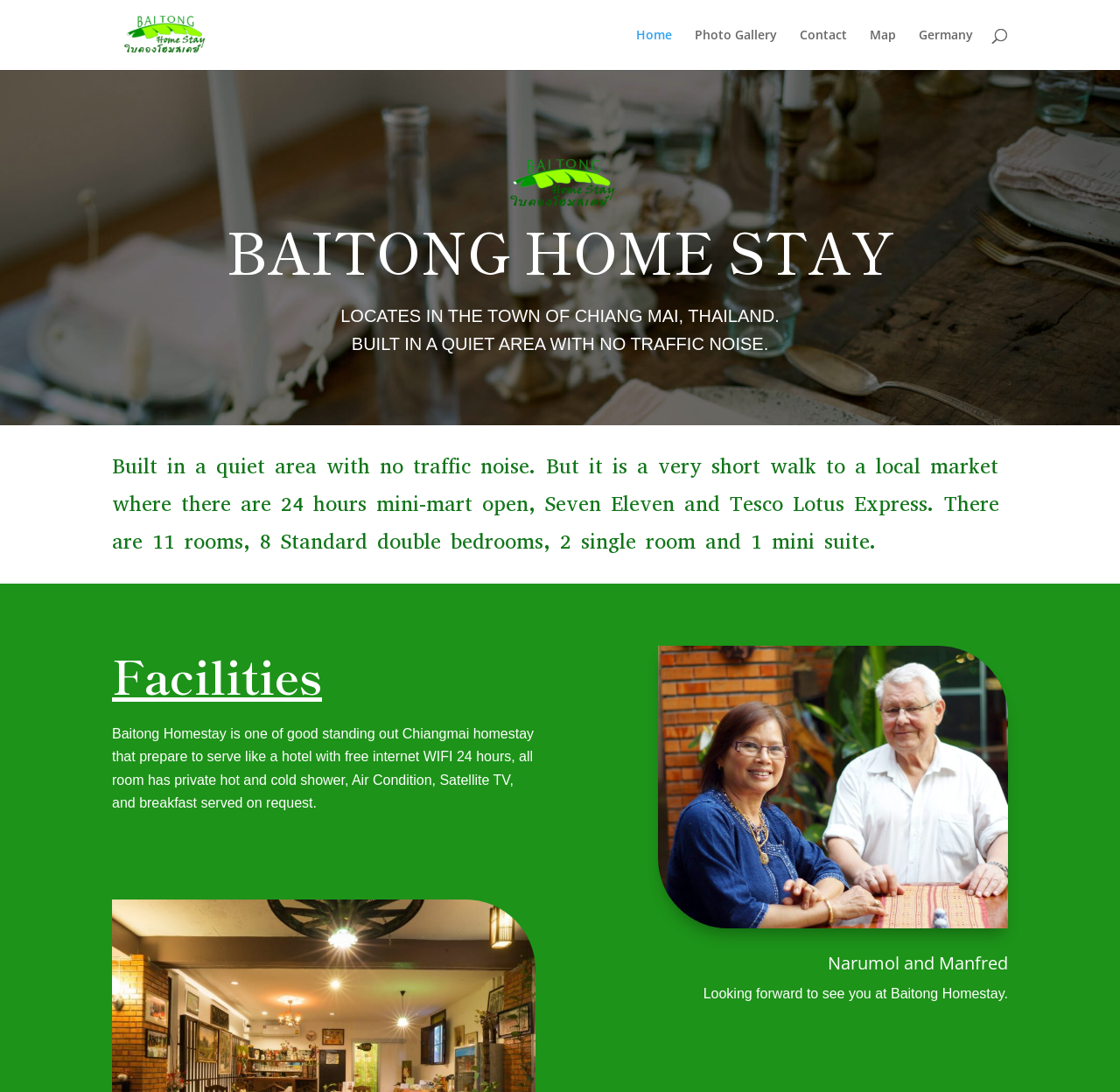Explain the webpage in detail.

The webpage is about Baitong Homestay, a homestay located in Chiang Mai, Thailand. At the top left, there is a logo image with the text "Baitong Homestay" next to it, which is also a link. Below the logo, there is a navigation menu with links to "Home", "Photo Gallery", "Contact", "Map", and "Germany".

On the top right, there is a search bar with a small icon. Below the navigation menu, there is a large heading "BAITONG HOME STAY" that spans almost the entire width of the page. Underneath the heading, there are three paragraphs of text that describe the homestay's location, facilities, and features. The first paragraph mentions that the homestay is located in a quiet area with no traffic noise, but is close to a local market and convenience stores. The second paragraph describes the rooms, including the types and amenities. The third paragraph highlights the homestay's facilities, such as free internet, private hot and cold showers, air conditioning, satellite TV, and breakfast served on request.

To the right of the second paragraph, there is an image of a person, likely the owner or staff of the homestay, with the caption "Narumol and Manfred". At the bottom of the page, there is a final message "Looking forward to see you at Baitong Homestay."